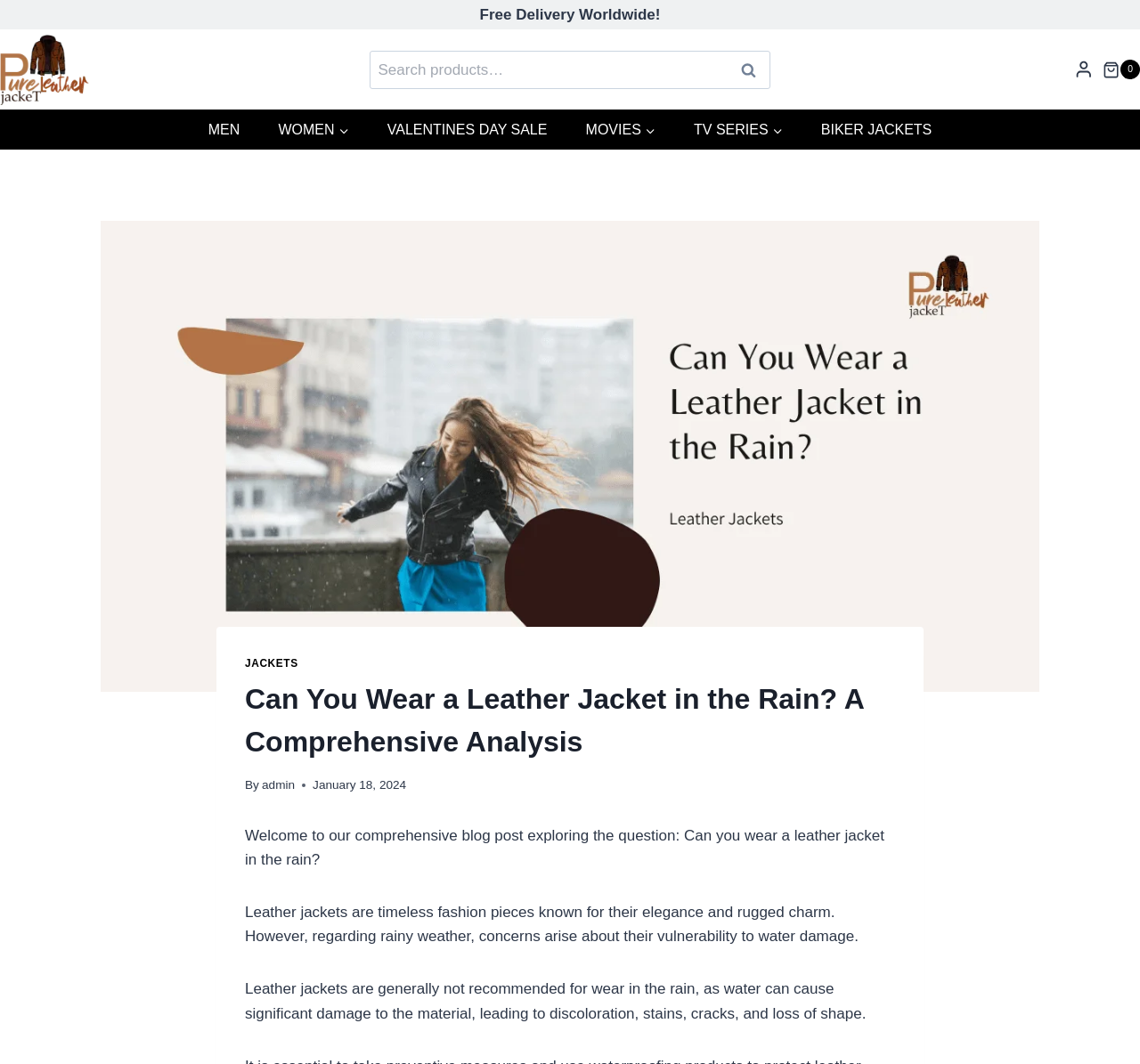Write a detailed summary of the webpage, including text, images, and layout.

The webpage is a blog post titled "Can You Wear a Leather Jacket in the Rain? A Comprehensive Analysis" on Pureleatherjacket.com. At the top, there is a banner with the website's logo and a link to the homepage, accompanied by a search bar and a "Free Delivery Worldwide!" notification. On the right side, there are buttons for "Account" and "Shopping Cart".

Below the banner, there is a primary navigation menu with links to different categories, including "MEN", "WOMEN", "VALENTINES DAY SALE", "MOVIES", "TV SERIES", and "BIKER JACKETS". The "BIKER JACKETS" link is further divided into sub-links, including "JACKETS".

The main content of the blog post starts with a heading that repeats the title, followed by the author's name and the publication date, January 18, 2024. The article begins with an introduction that explores the question of wearing a leather jacket in the rain, highlighting the concerns about water damage. The text continues to discuss the vulnerability of leather jackets to rain, explaining that they are not recommended for wear in rainy weather due to the risk of discoloration, stains, cracks, and loss of shape.